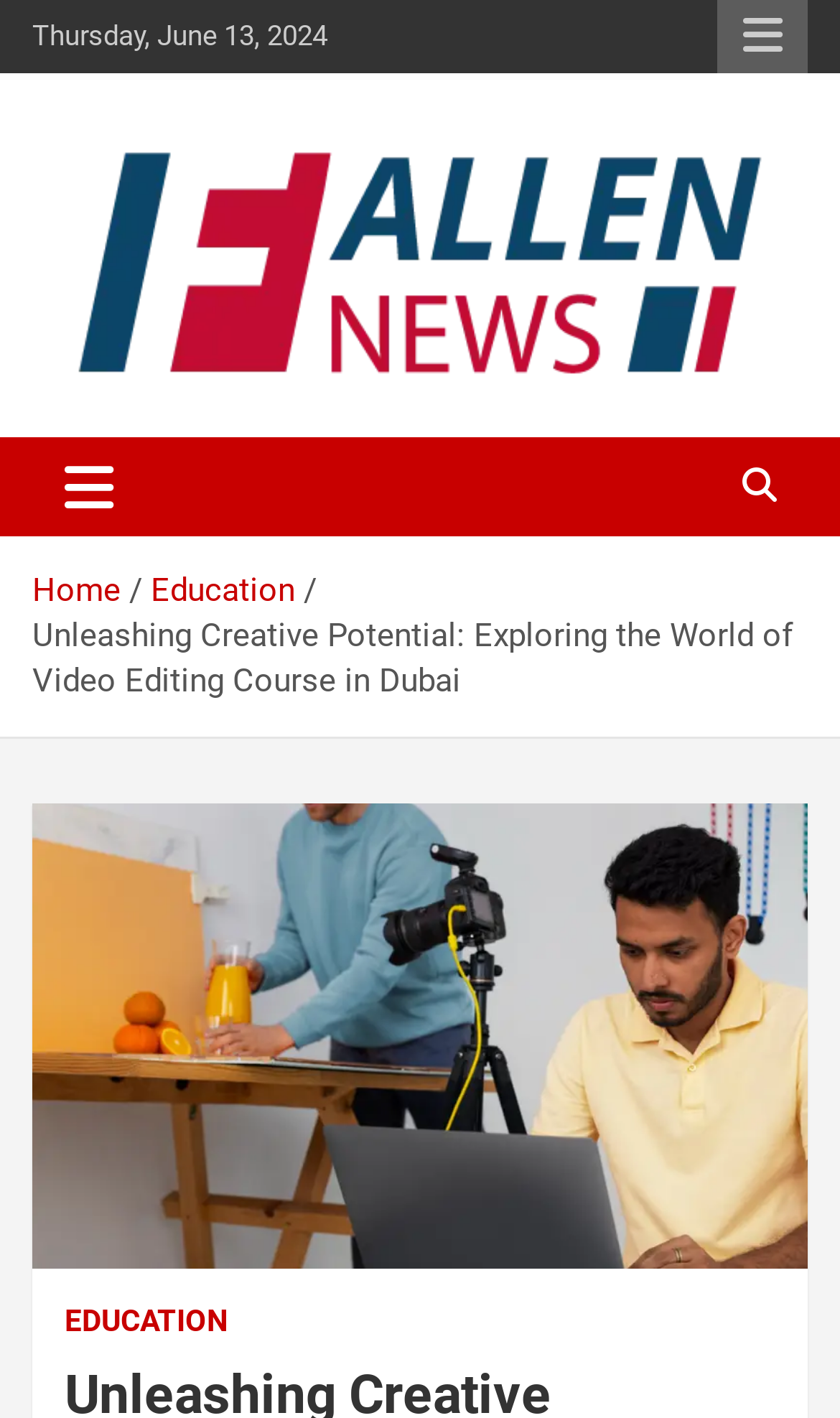Please give a one-word or short phrase response to the following question: 
What is the purpose of the button with a '' icon?

Responsive Menu